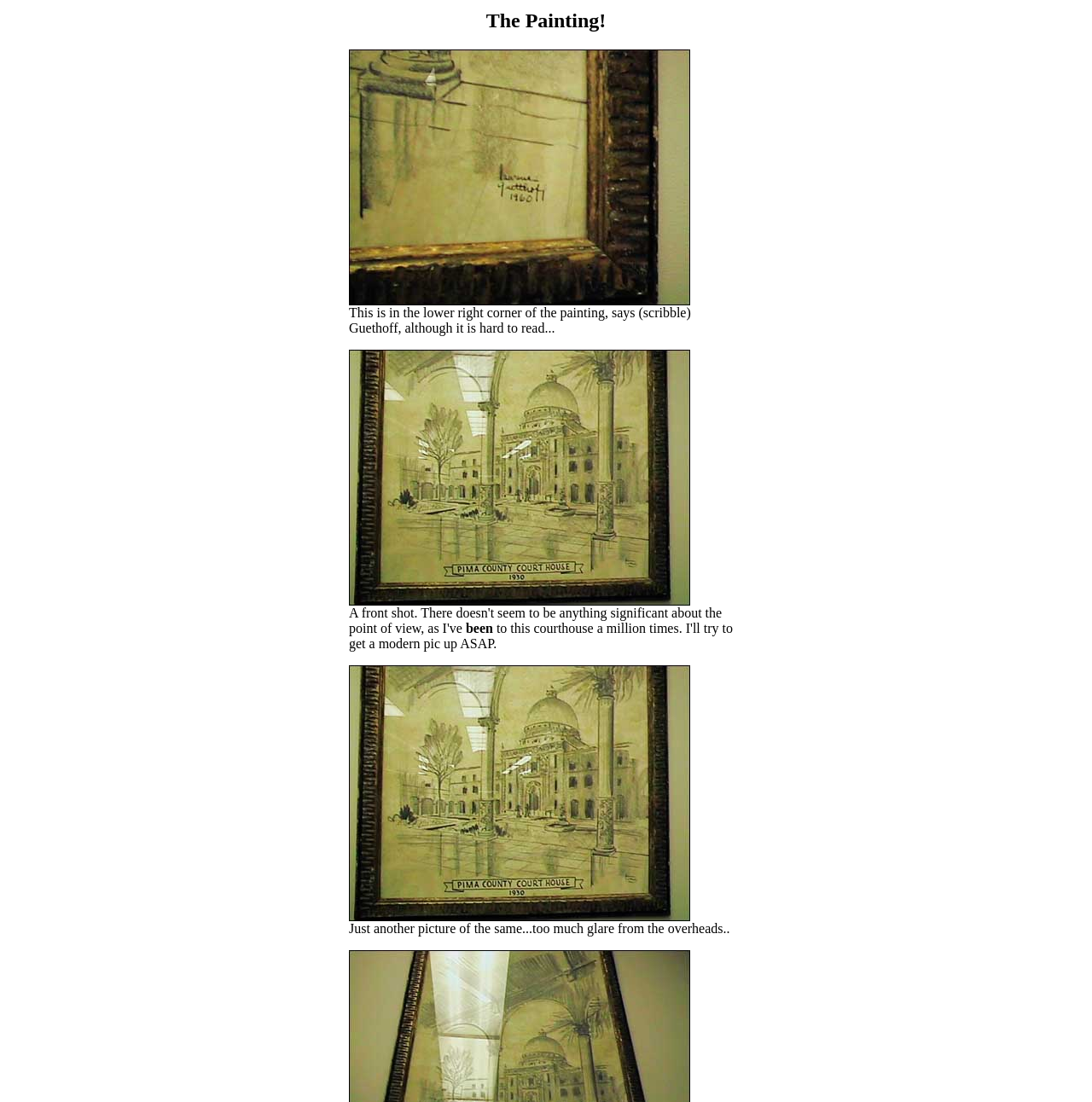What is the issue with the third picture?
We need a detailed and meticulous answer to the question.

According to the StaticText element [31], 'Just another picture of the same...too much glare from the overheads..'. Therefore, the issue with the third picture is that it has too much glare from the overheads.